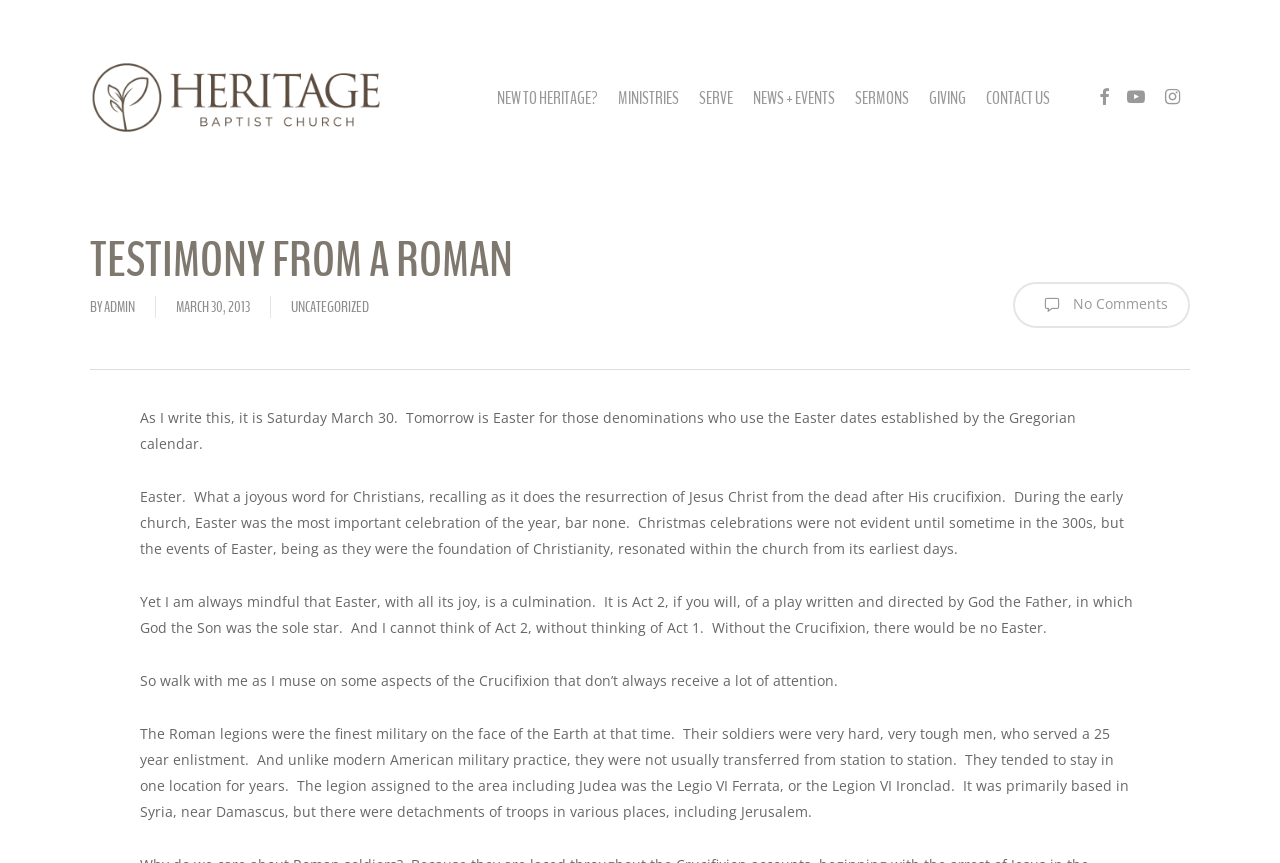Locate the bounding box of the UI element described by: "IoT & Edge Computing" in the given webpage screenshot.

None